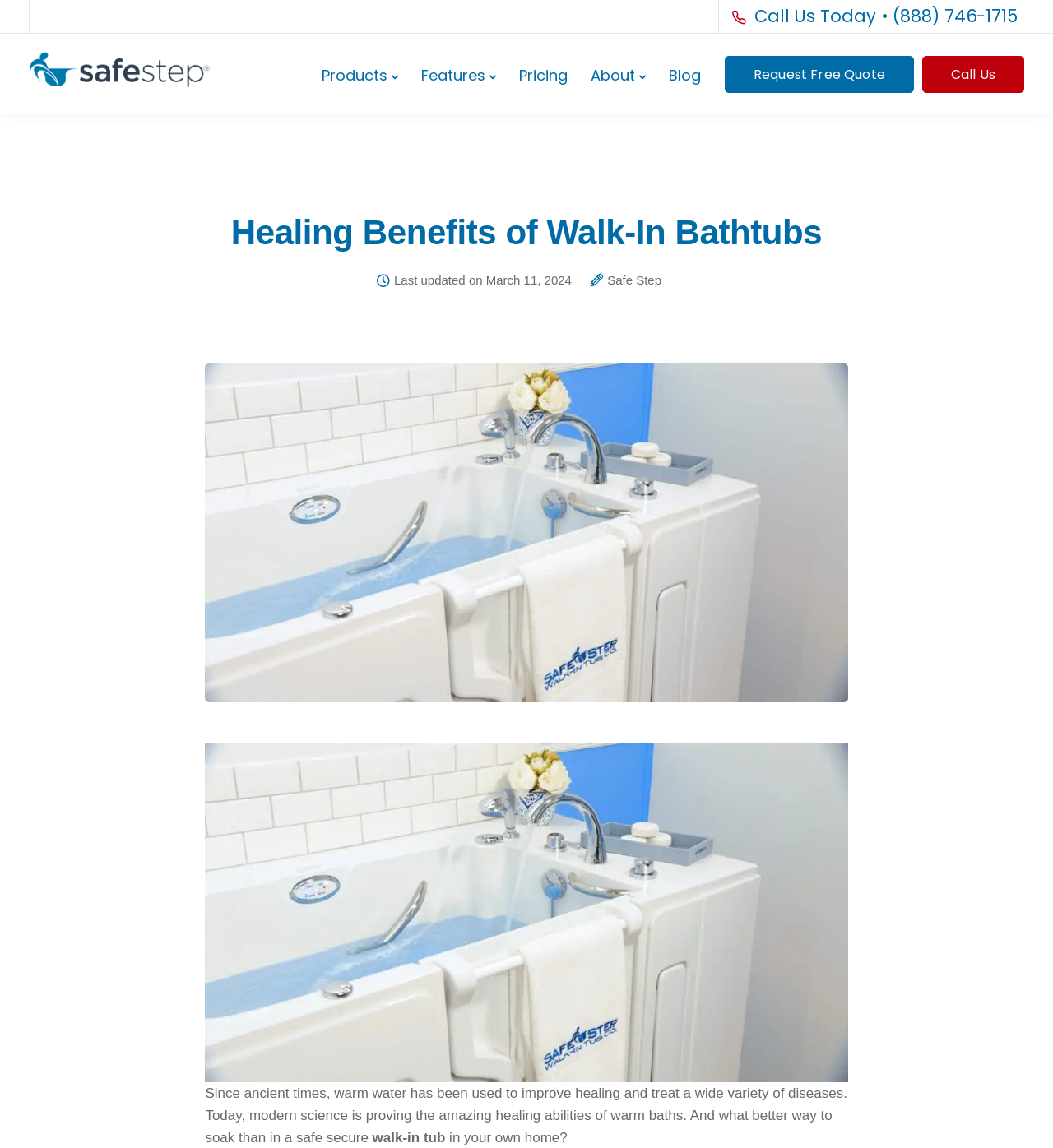Pinpoint the bounding box coordinates of the clickable area needed to execute the instruction: "Get your free quote now!". The coordinates should be specified as four float numbers between 0 and 1, i.e., [left, top, right, bottom].

[0.055, 0.111, 0.16, 0.15]